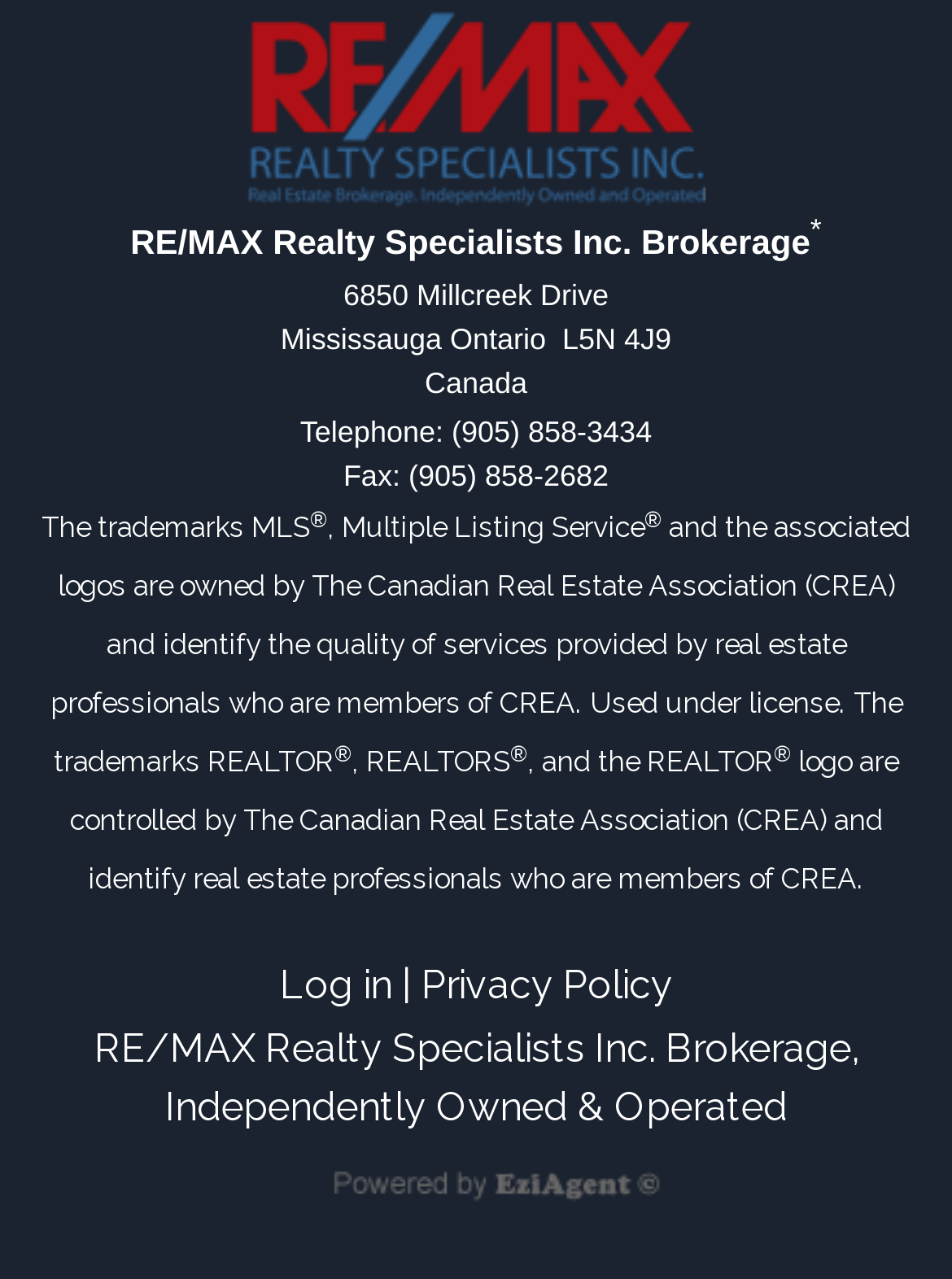Provide a single word or phrase answer to the question: 
What is the link at the top-right corner of the webpage?

Log in